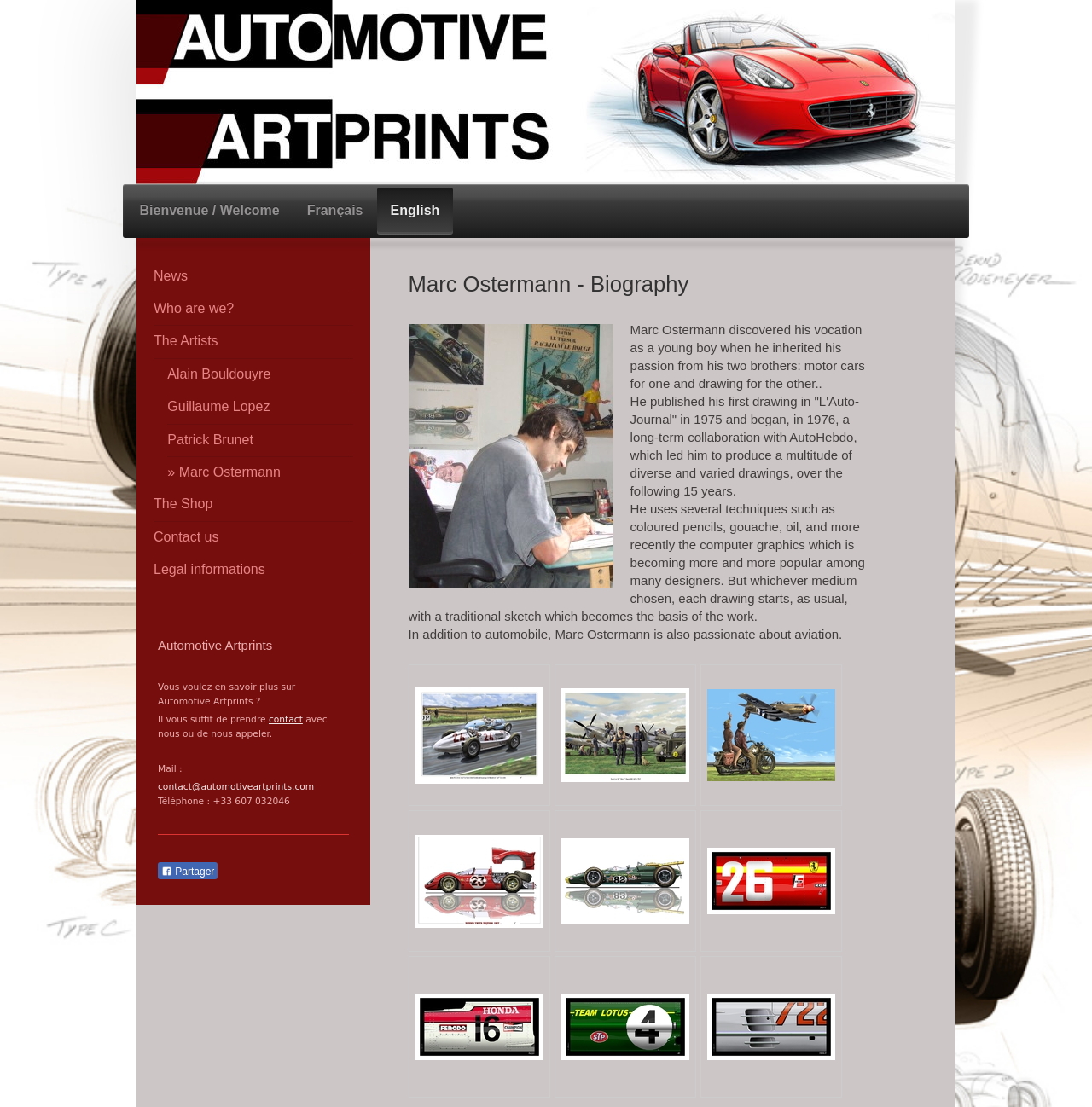How many languages can be selected on the webpage?
Carefully analyze the image and provide a thorough answer to the question.

The webpage provides an option to select the language, and there are two language options available: Français and English.